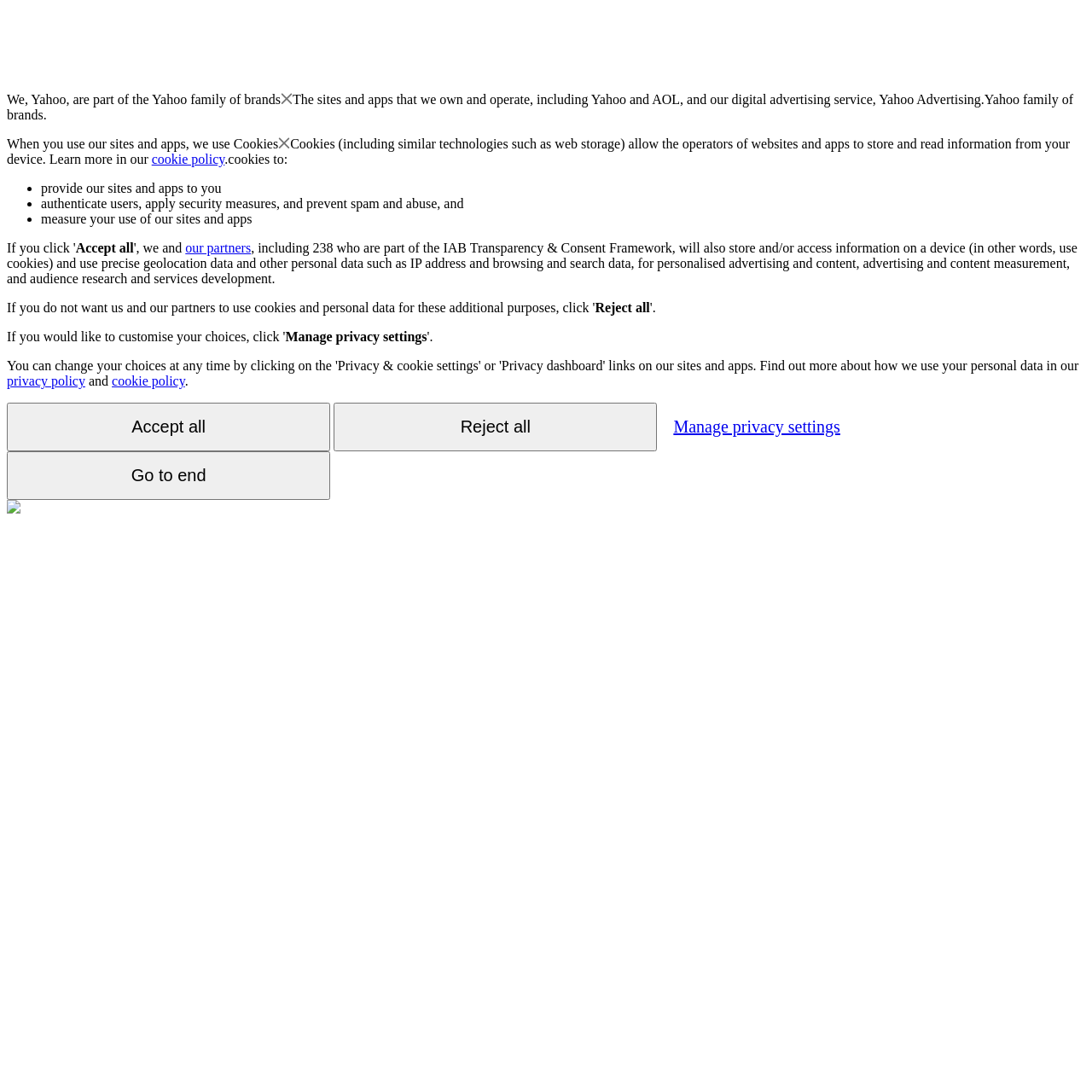Please study the image and answer the question comprehensively:
What is the relationship between Yahoo and AOL?

The webpage mentions that Yahoo owns and operates AOL, among other sites and apps. This suggests that Yahoo is the parent company of AOL.